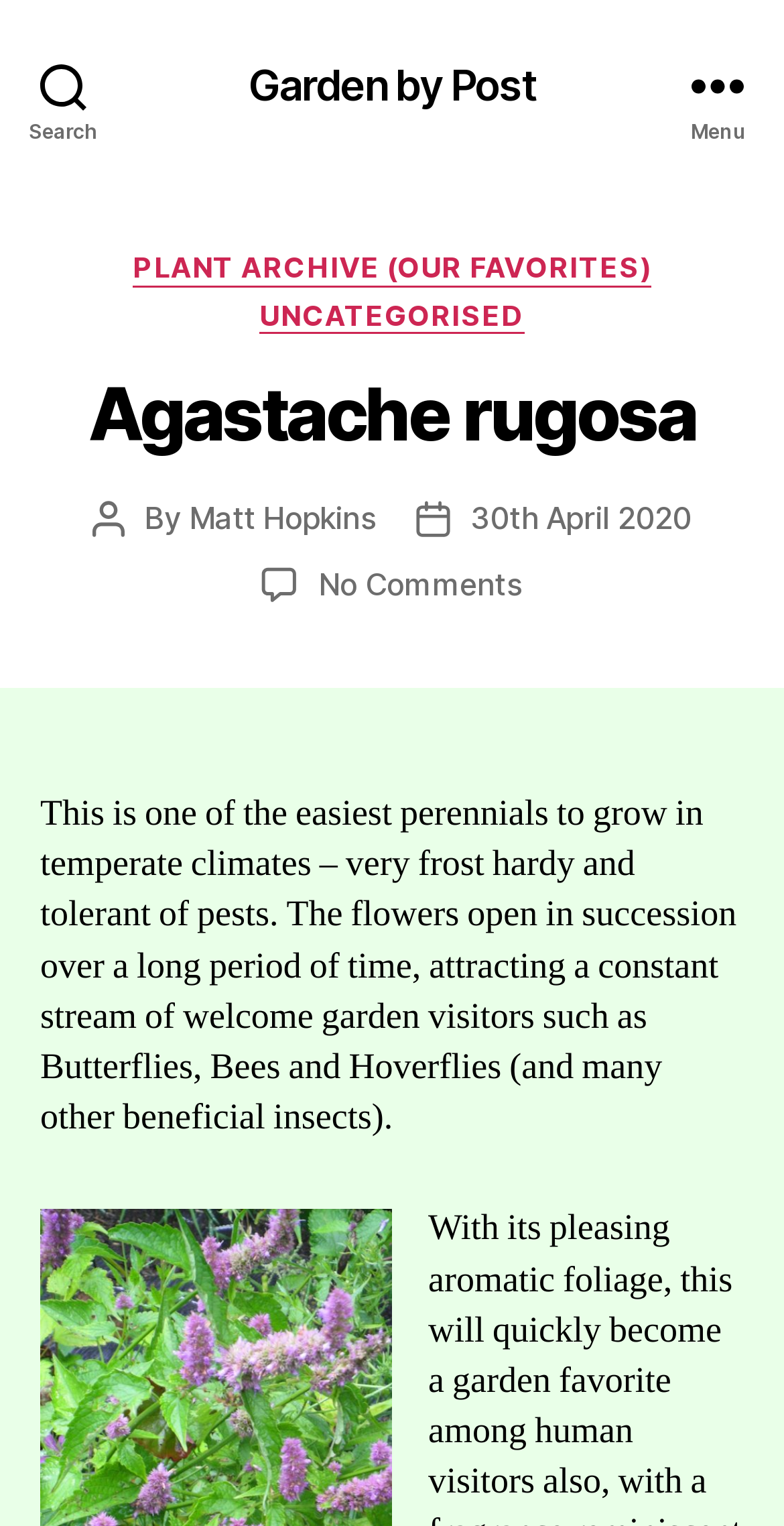Please find the bounding box coordinates of the section that needs to be clicked to achieve this instruction: "View the author profile of Matt Hopkins".

[0.241, 0.327, 0.479, 0.352]